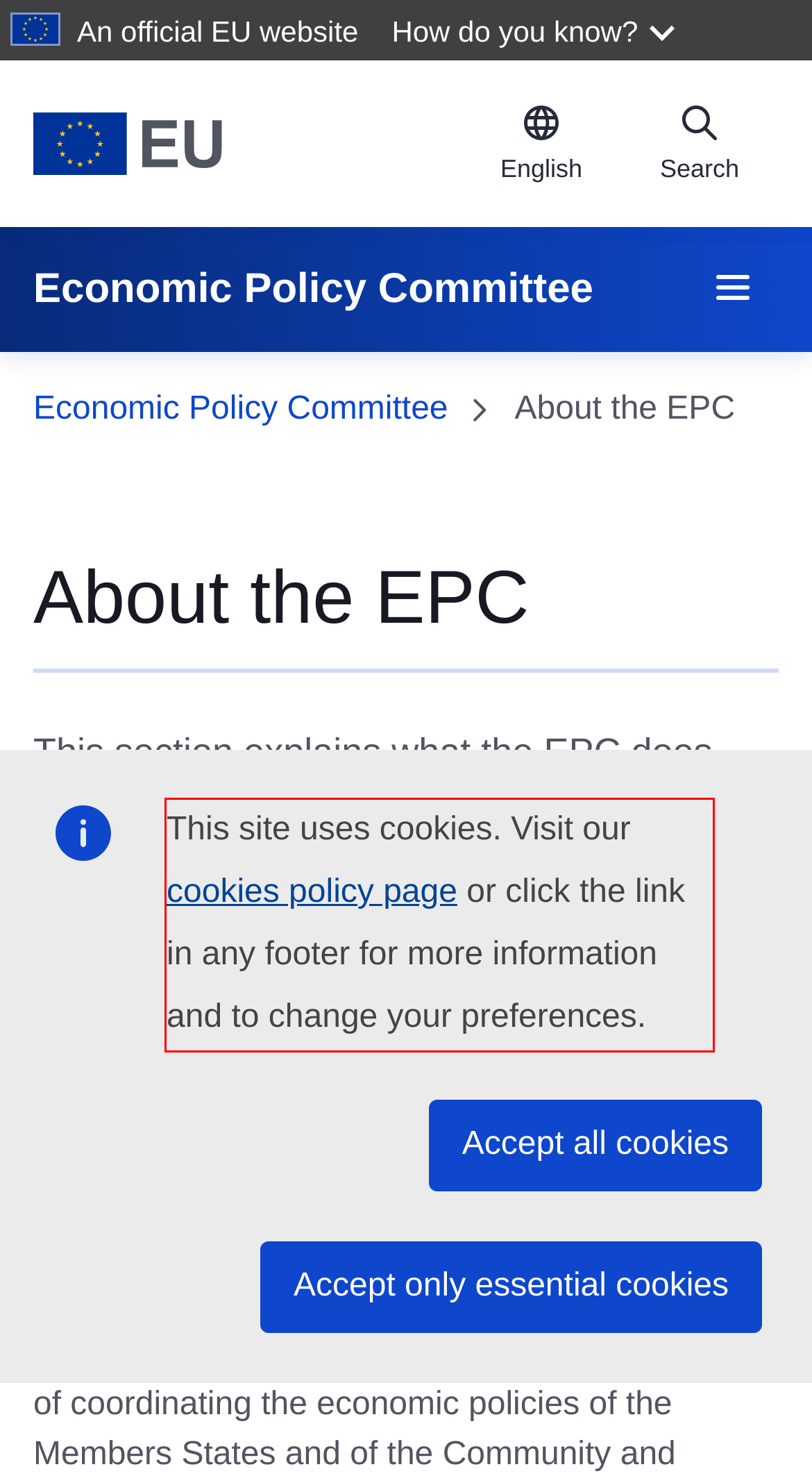Please recognize and transcribe the text located inside the red bounding box in the webpage image.

This site uses cookies. Visit our cookies policy page or click the link in any footer for more information and to change your preferences.